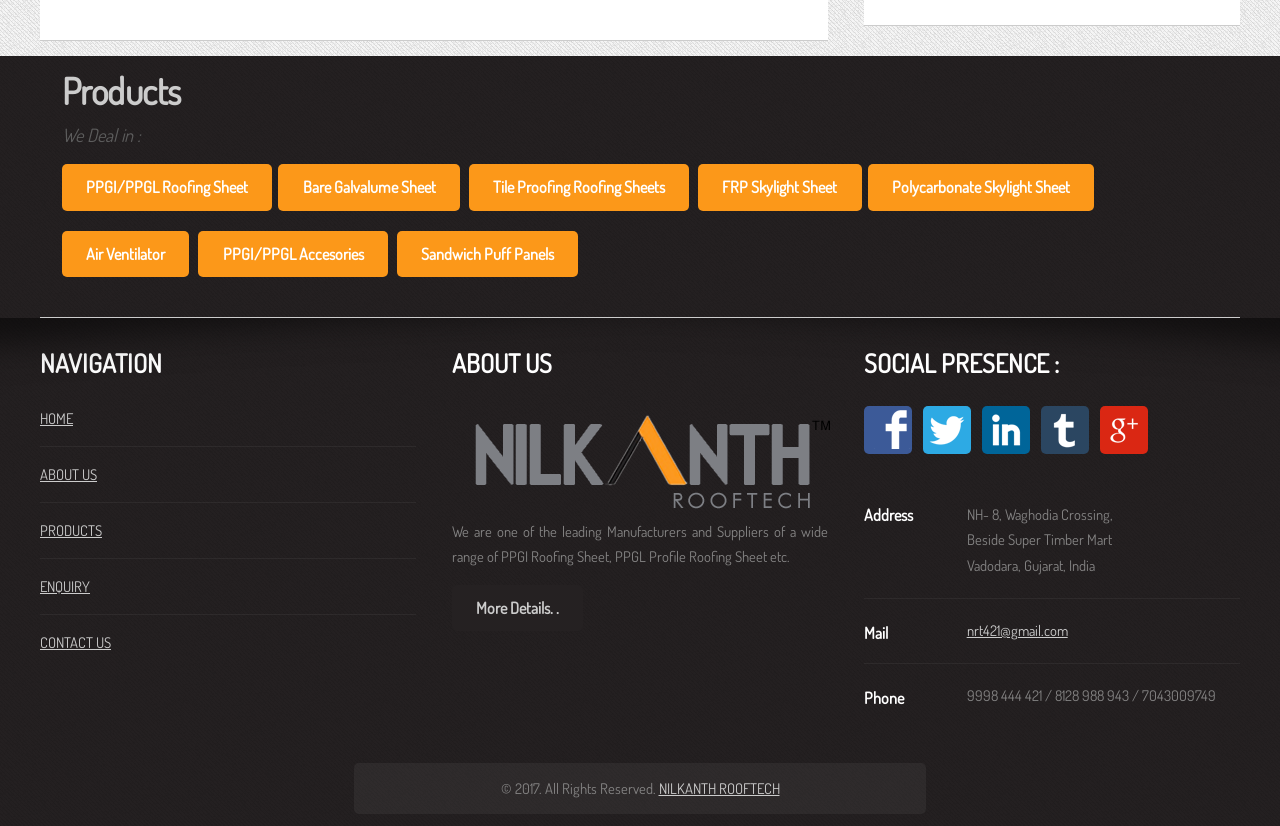From the element description Tile Proofing Roofing Sheets, predict the bounding box coordinates of the UI element. The coordinates must be specified in the format (top-left x, top-left y, bottom-right x, bottom-right y) and should be within the 0 to 1 range.

[0.366, 0.198, 0.538, 0.255]